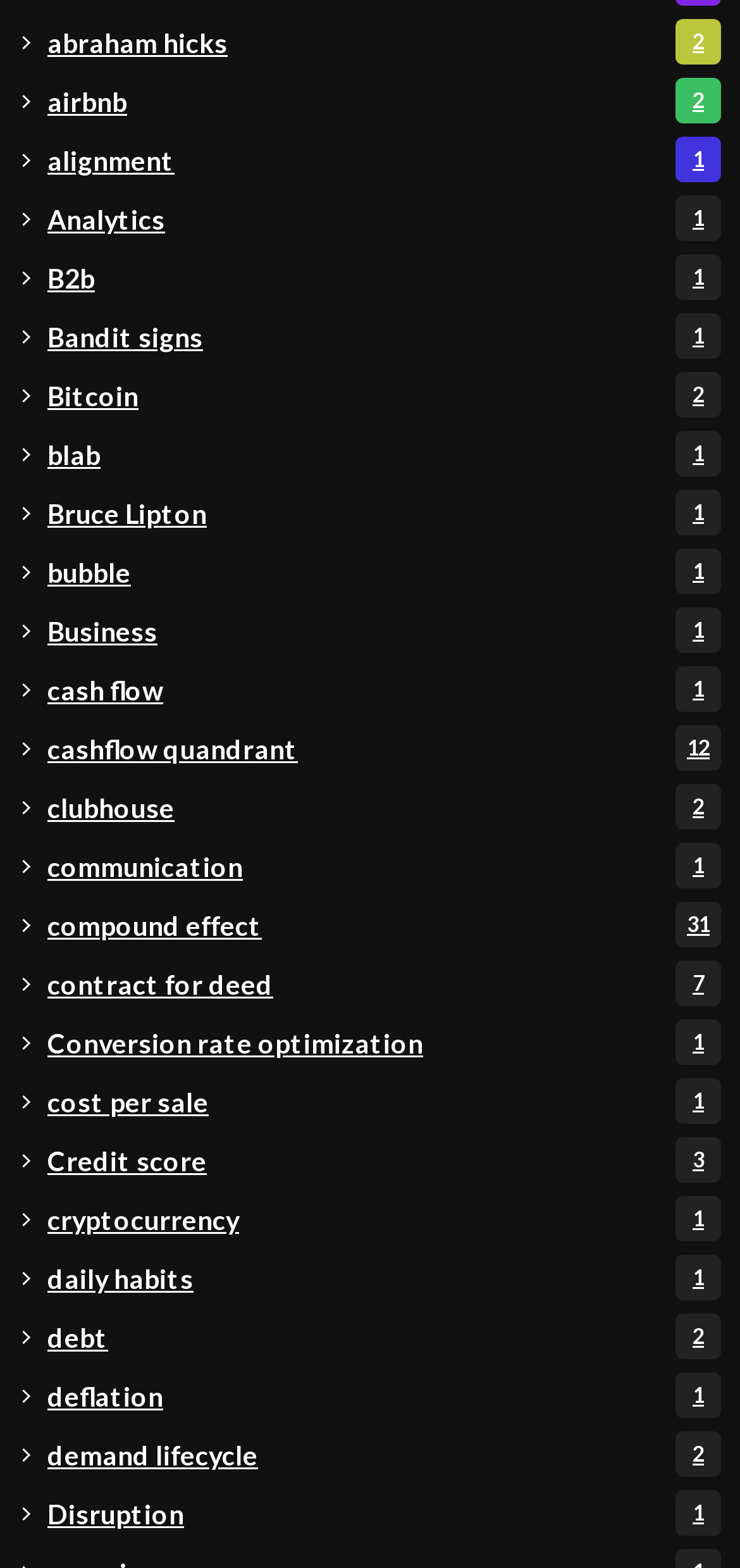Find the bounding box coordinates of the element I should click to carry out the following instruction: "explore Analytics".

[0.064, 0.125, 0.974, 0.154]